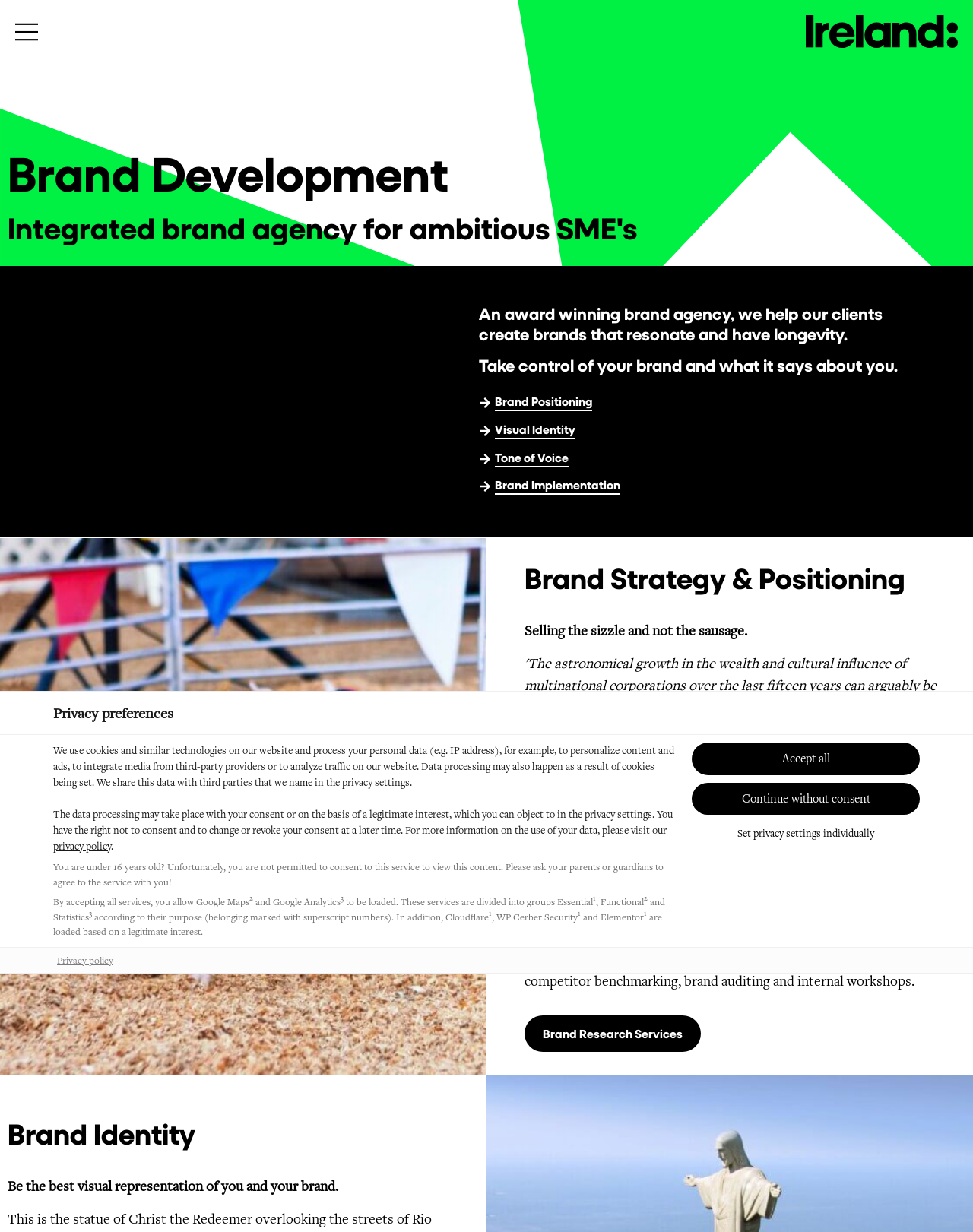Please locate the bounding box coordinates of the element that should be clicked to achieve the given instruction: "Open the menu".

[0.016, 0.016, 0.039, 0.035]